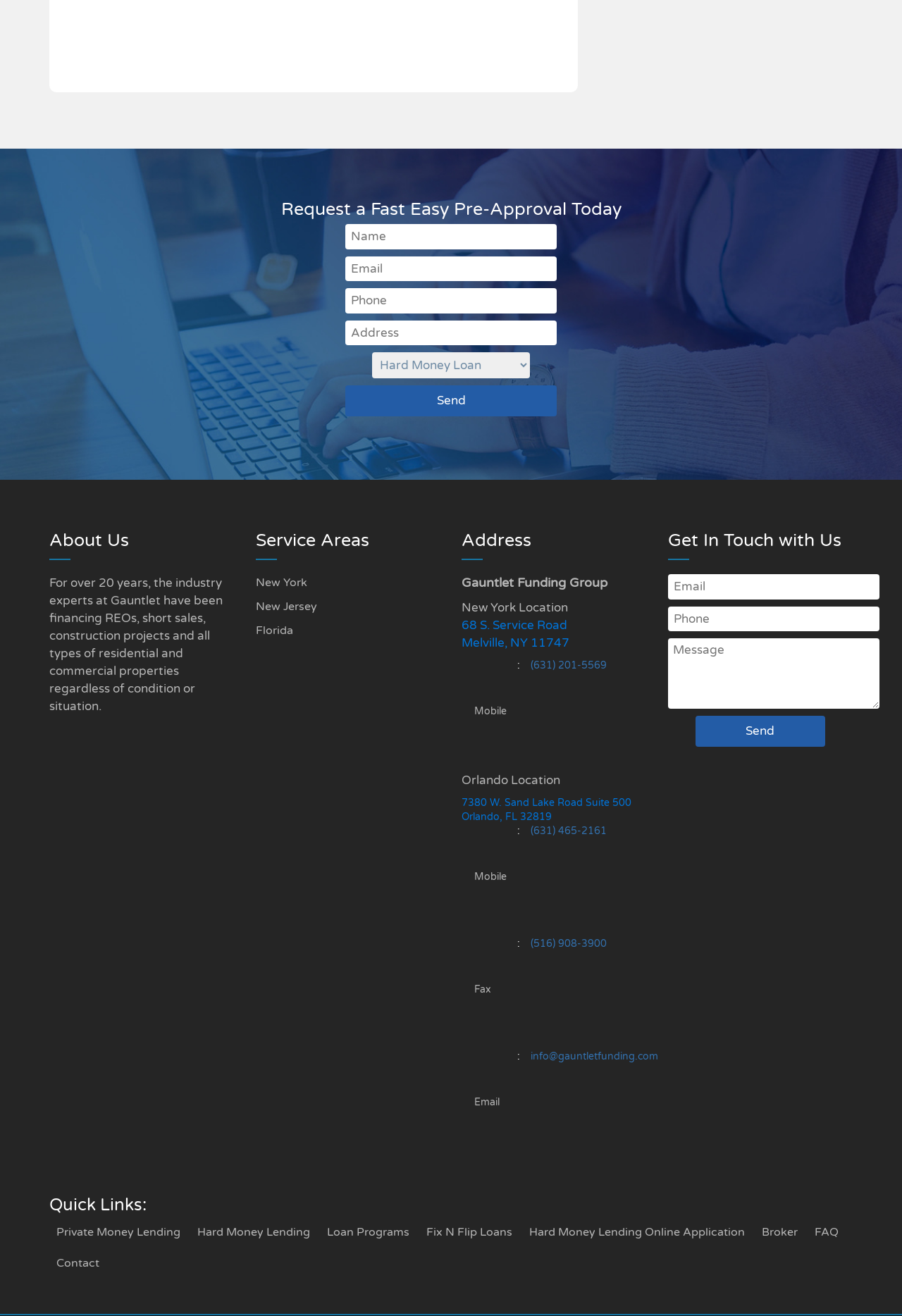Based on the image, please elaborate on the answer to the following question:
What is the email address of Gauntlet Funding Group?

The email address of Gauntlet Funding Group is info@gauntletfunding.com, as listed in the 'Address' section.